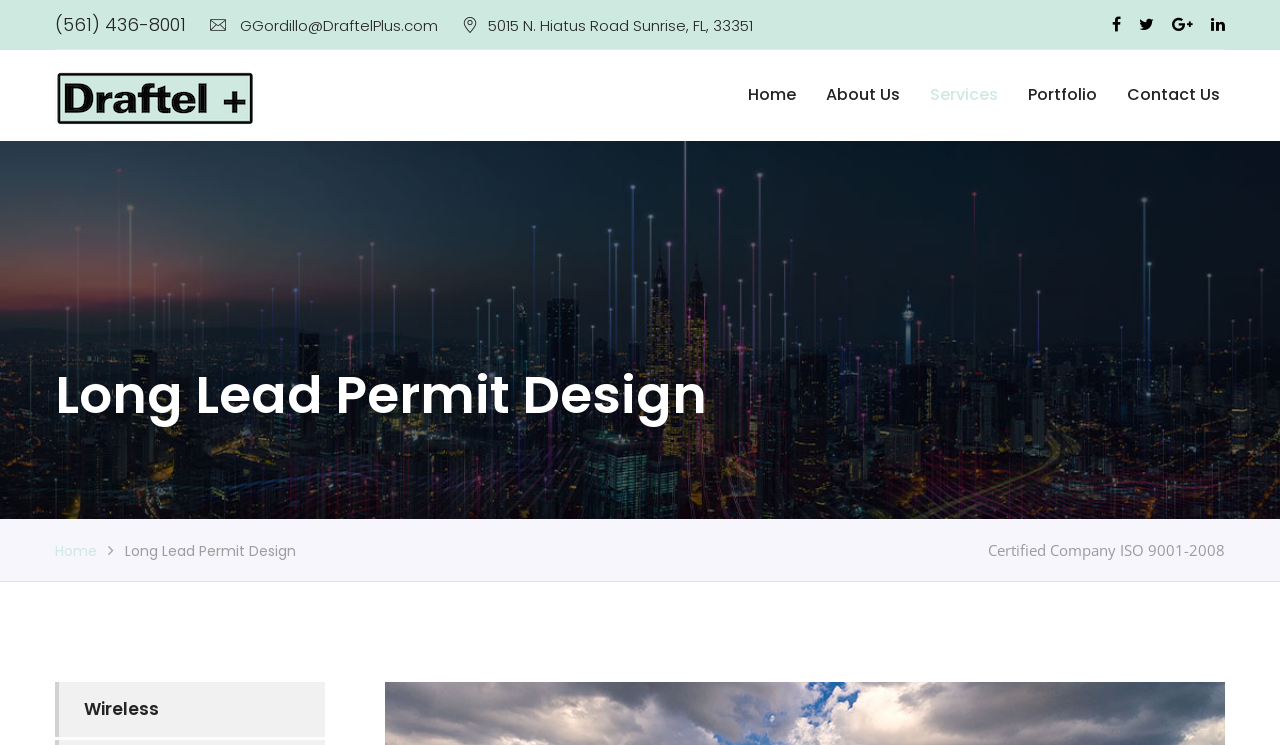What is the address of Draftel Holdings?
Answer the question with a thorough and detailed explanation.

I found the address by looking at the link element with the text '5015 N. Hiatus Road Sunrise, FL, 33351' at the top of the webpage.